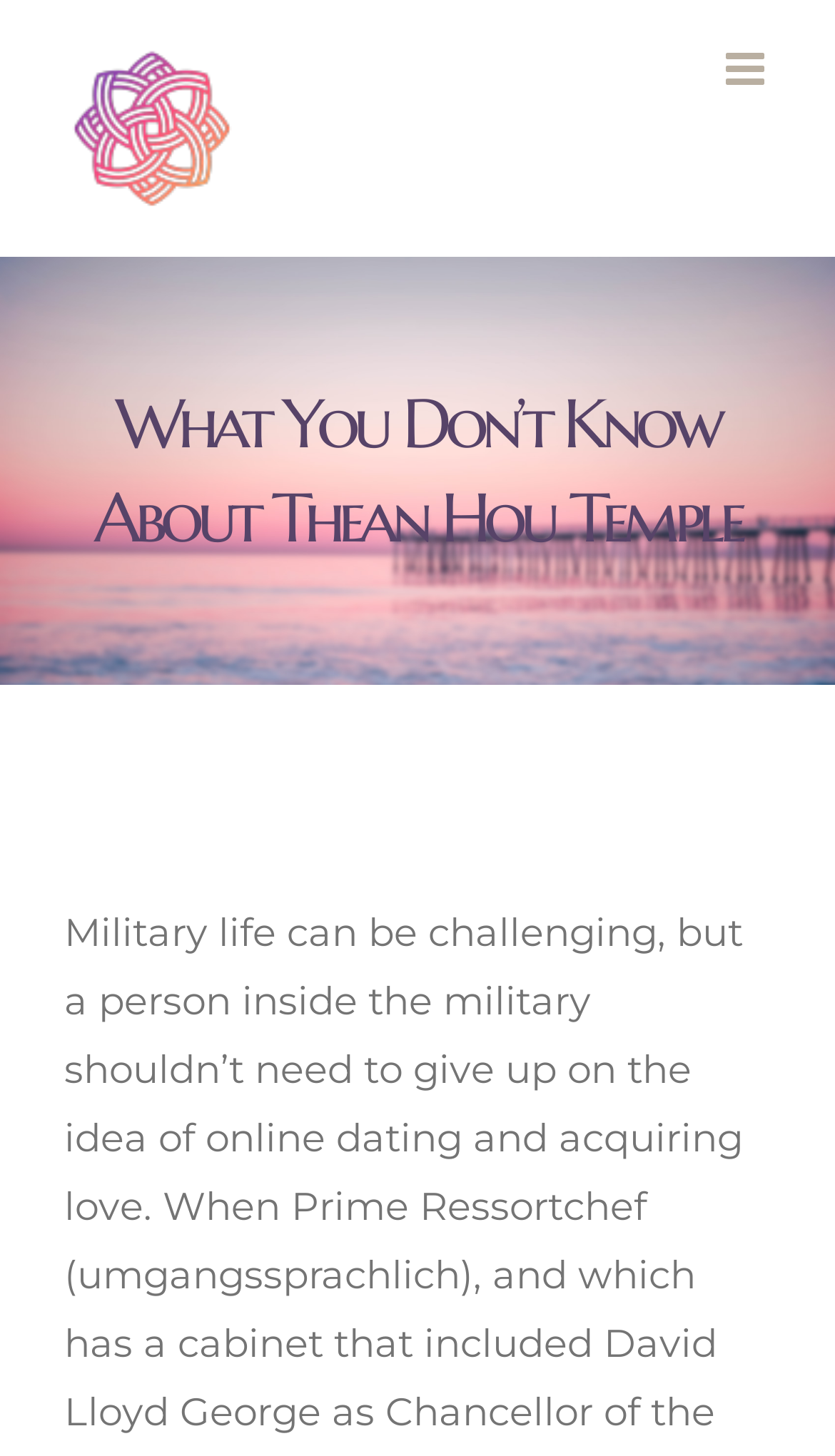Extract the bounding box coordinates of the UI element described by: "aria-label="Toggle mobile menu"". The coordinates should include four float numbers ranging from 0 to 1, e.g., [left, top, right, bottom].

[0.869, 0.032, 0.923, 0.063]